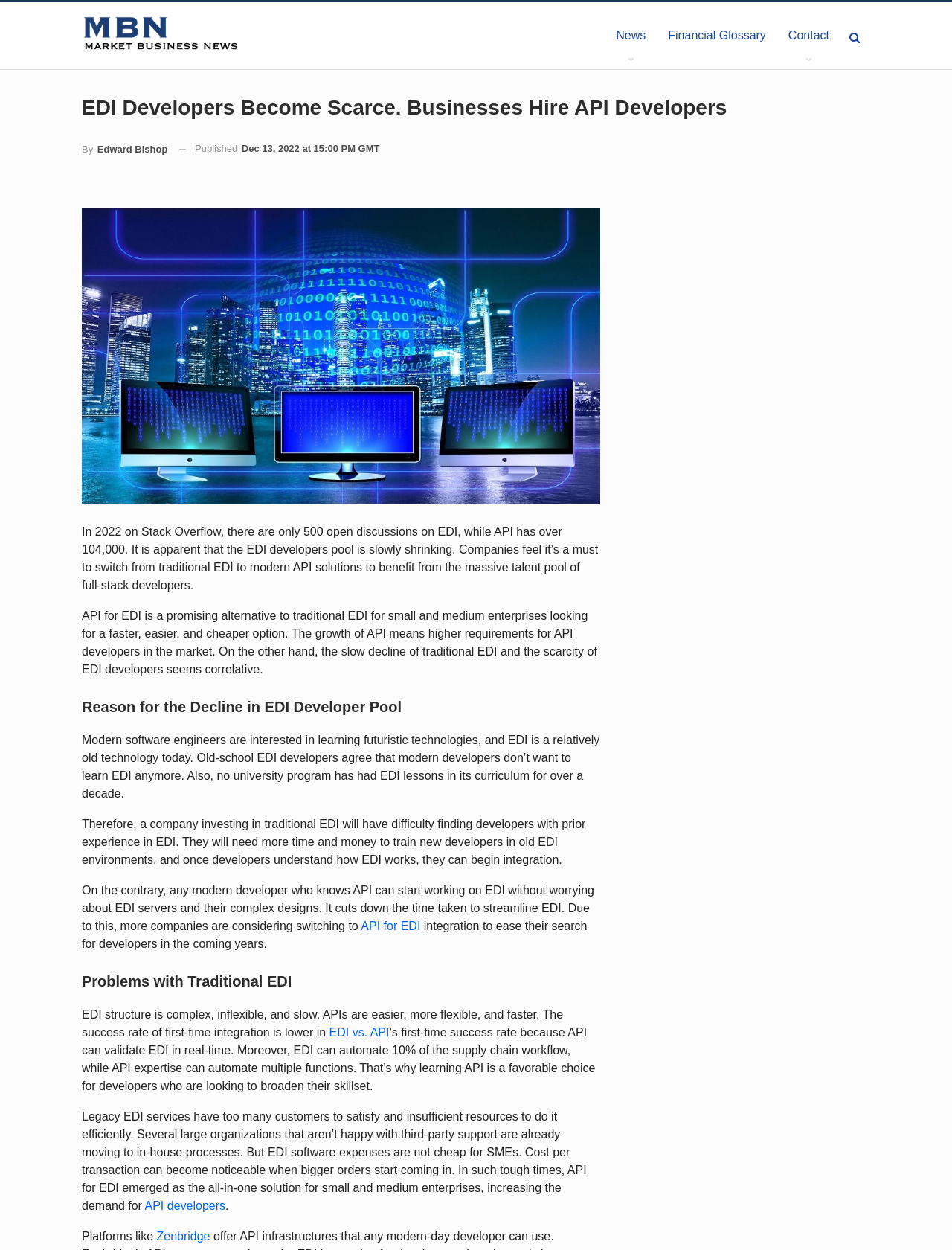Identify the bounding box coordinates for the UI element that matches this description: "Financial Glossary".

[0.69, 0.002, 0.816, 0.055]